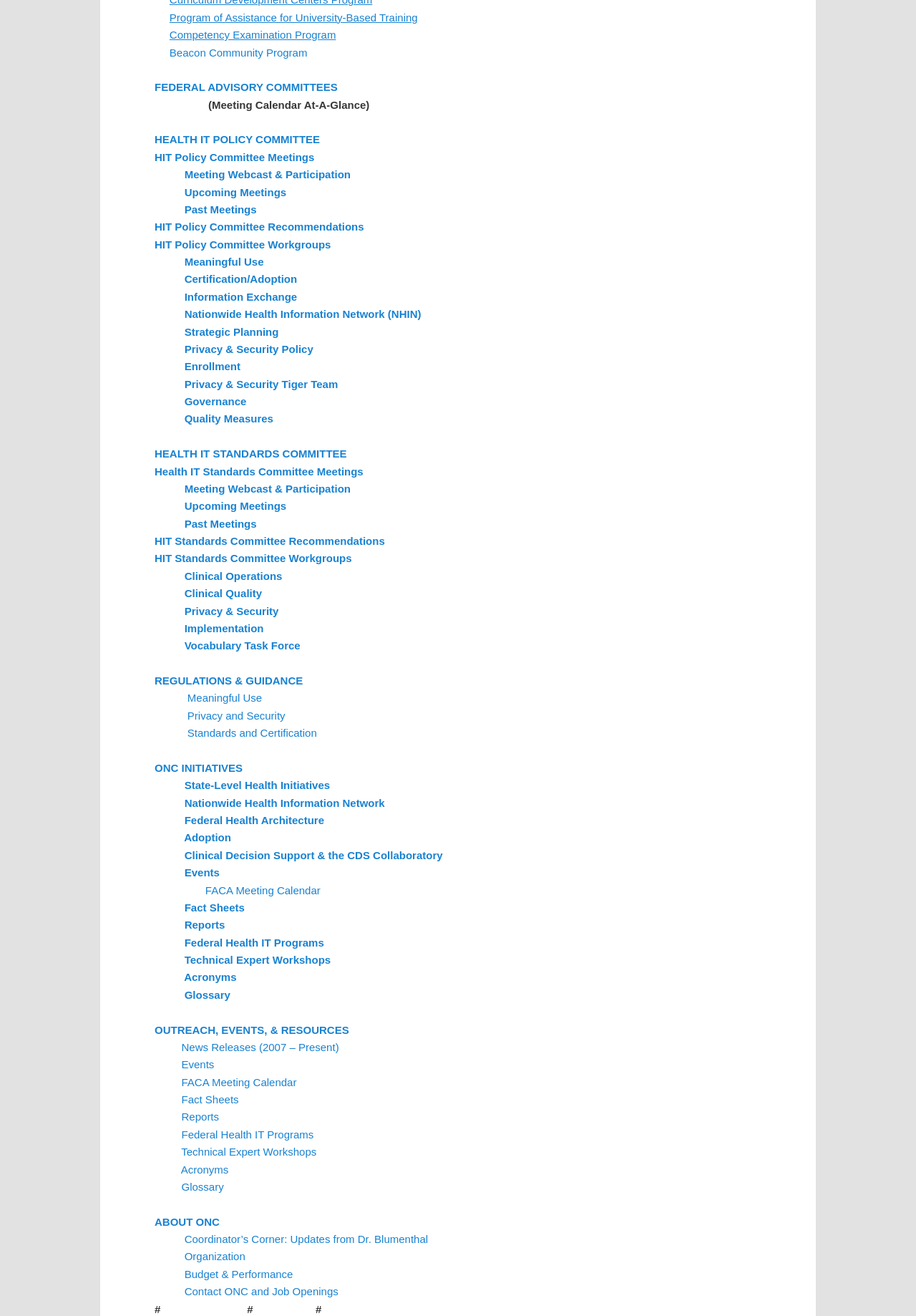Locate the bounding box coordinates of the region to be clicked to comply with the following instruction: "Explore Beacon Community Program". The coordinates must be four float numbers between 0 and 1, in the form [left, top, right, bottom].

[0.185, 0.035, 0.335, 0.044]